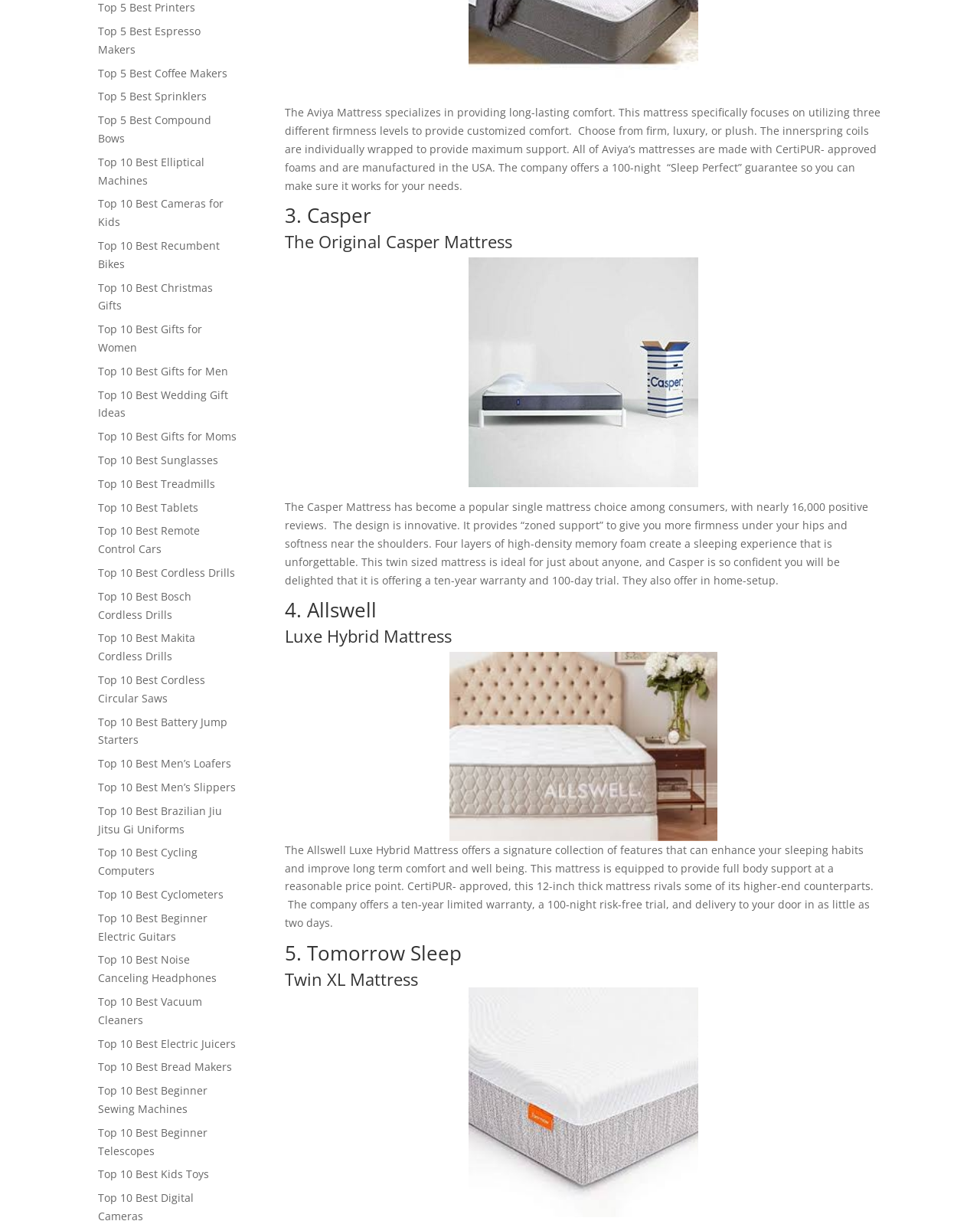Determine the bounding box coordinates for the HTML element described here: "Top 10 Best Cyclometers".

[0.1, 0.726, 0.228, 0.738]